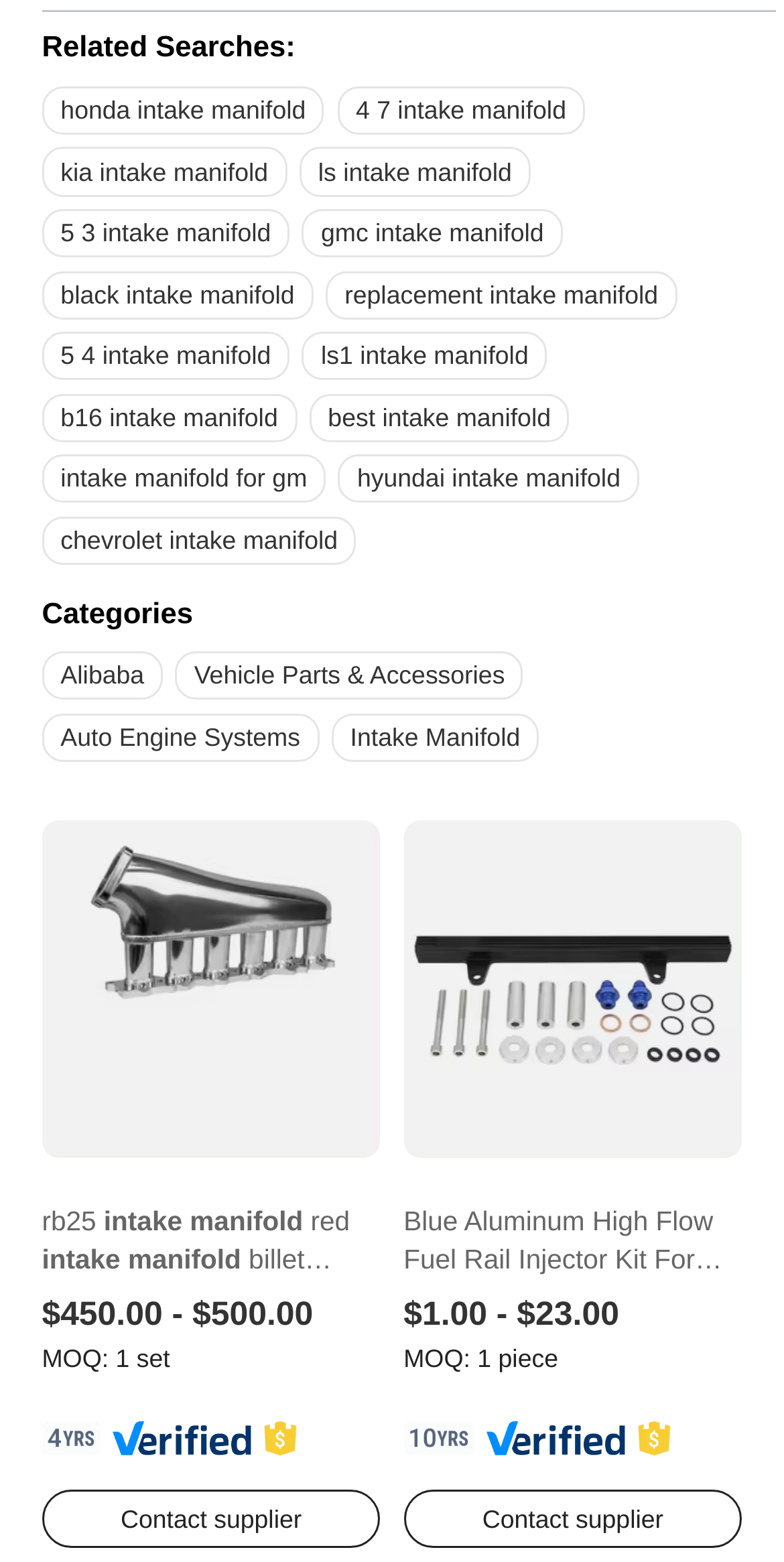Using the format (top-left x, top-left y, bottom-right x, bottom-right y), provide the bounding box coordinates for the described UI element. All values should be floating point numbers between 0 and 1: Vehicle Parts & Accessories

[0.224, 0.417, 0.668, 0.448]